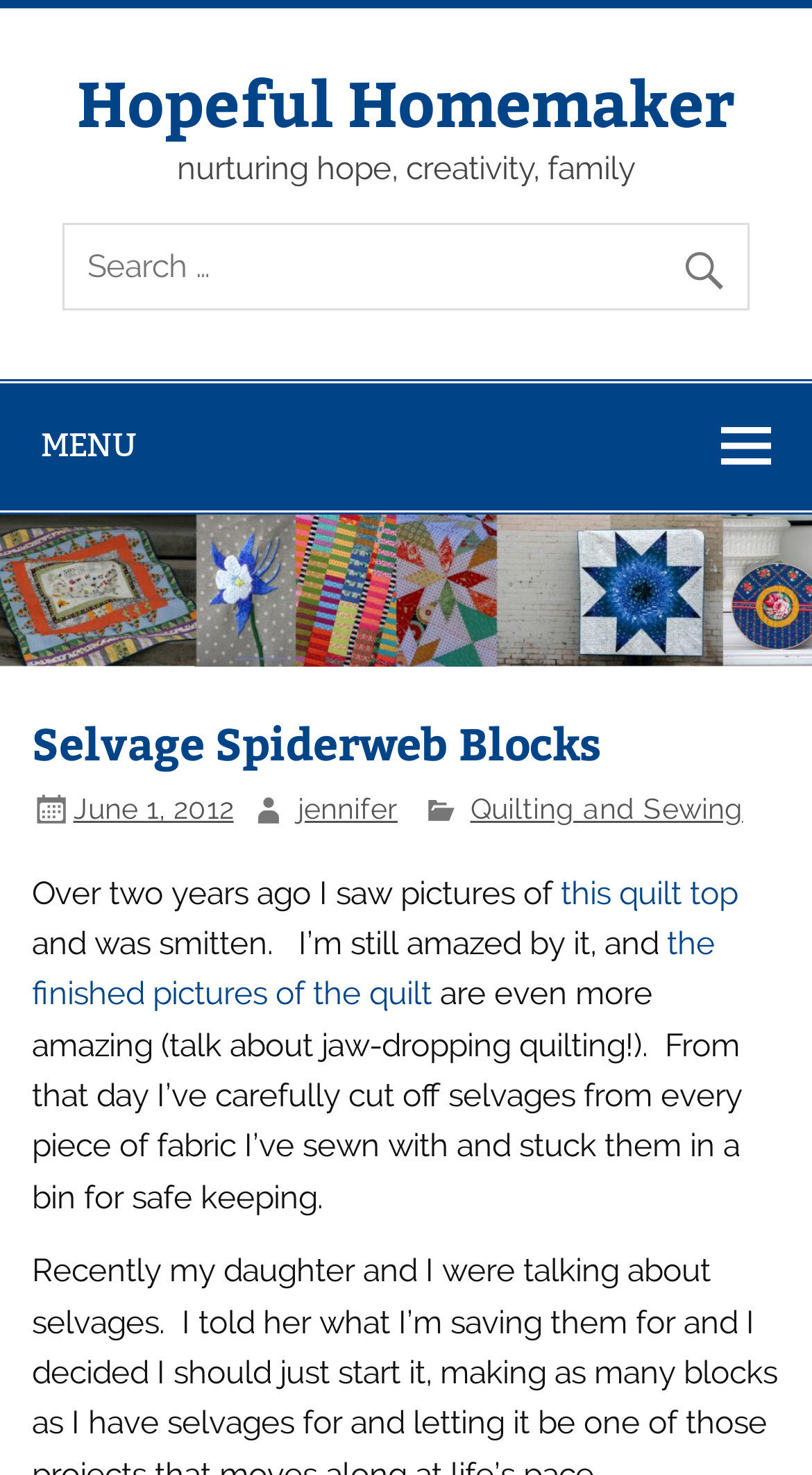What is the date of the post?
Using the image, elaborate on the answer with as much detail as possible.

The date of the post is mentioned in the link 'June 1, 2012' which is located below the heading 'Selvage Spiderweb Blocks' and above the text 'Over two years ago I saw pictures of this quilt top and was smitten.'